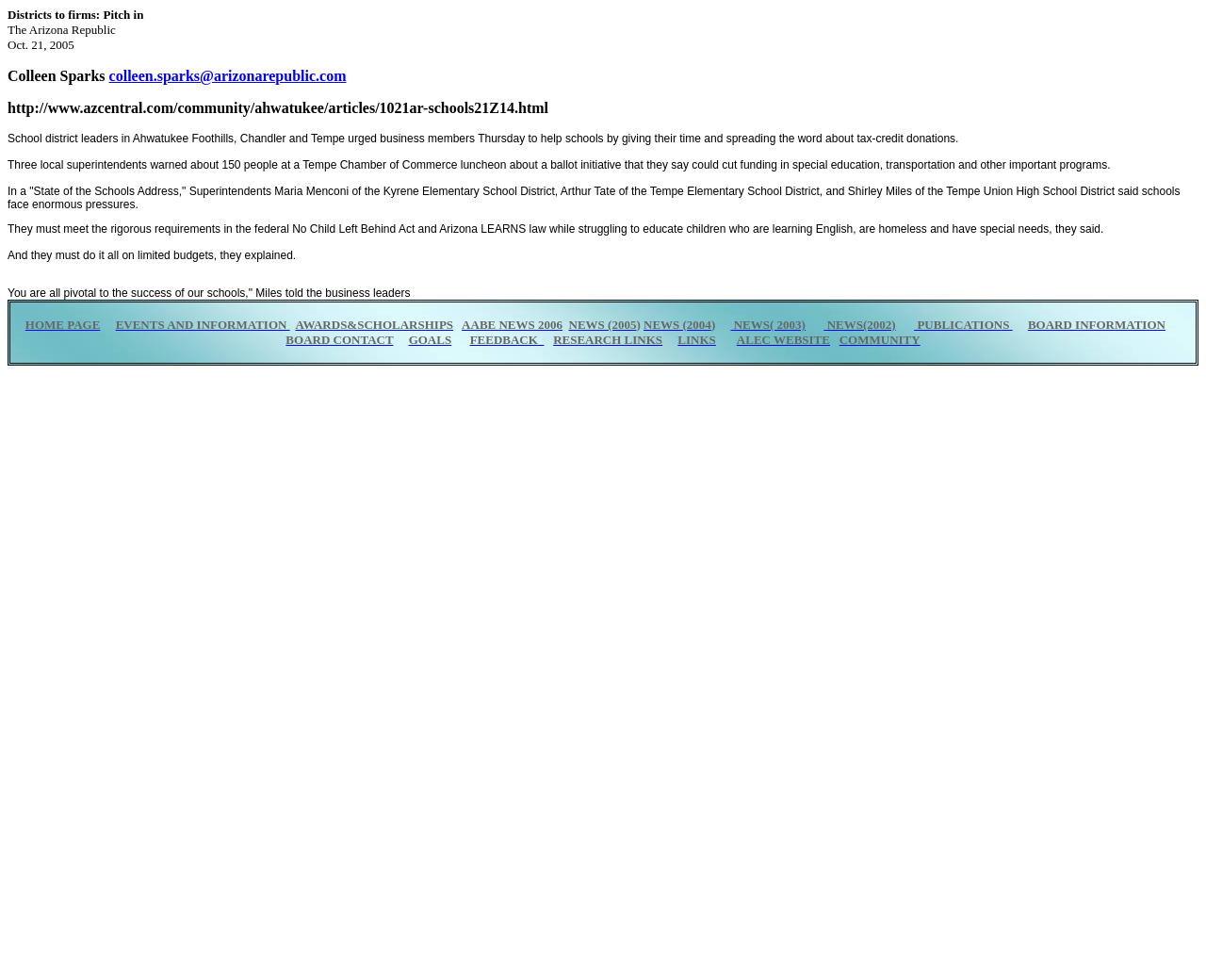Specify the bounding box coordinates of the element's area that should be clicked to execute the given instruction: "Click on the link to view AABE NEWS 2006". The coordinates should be four float numbers between 0 and 1, i.e., [left, top, right, bottom].

[0.383, 0.324, 0.466, 0.338]